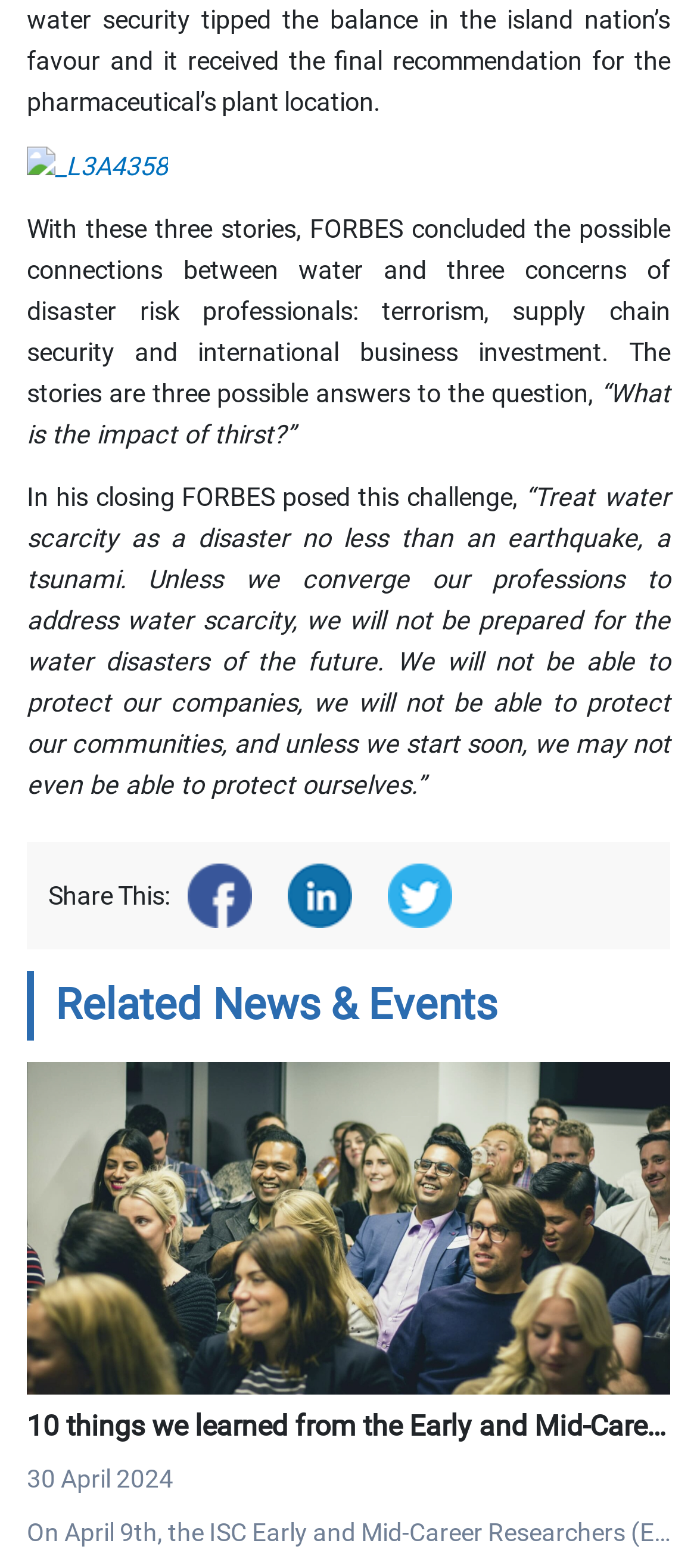How many related news or events are listed?
Kindly give a detailed and elaborate answer to the question.

I looked at the section 'Related News & Events' and found two links, one with the title '10 things we learned from the Early and Mid-Career Researchers Forum at the ISC GKD LAC' and another without a title, so the answer is 2.